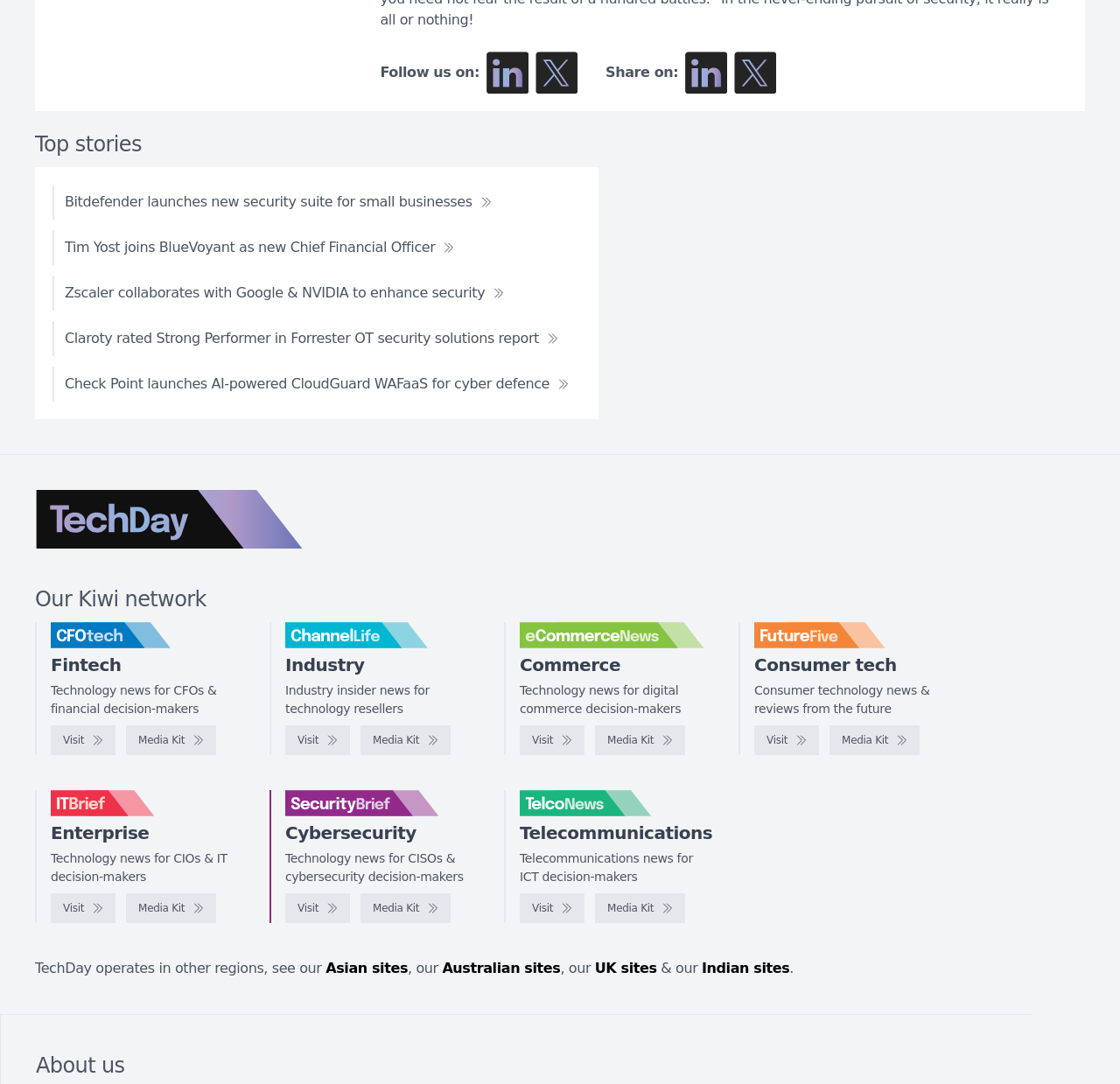Pinpoint the bounding box coordinates of the area that must be clicked to complete this instruction: "Check the Media Kit of CFOtech".

[0.113, 0.669, 0.193, 0.697]